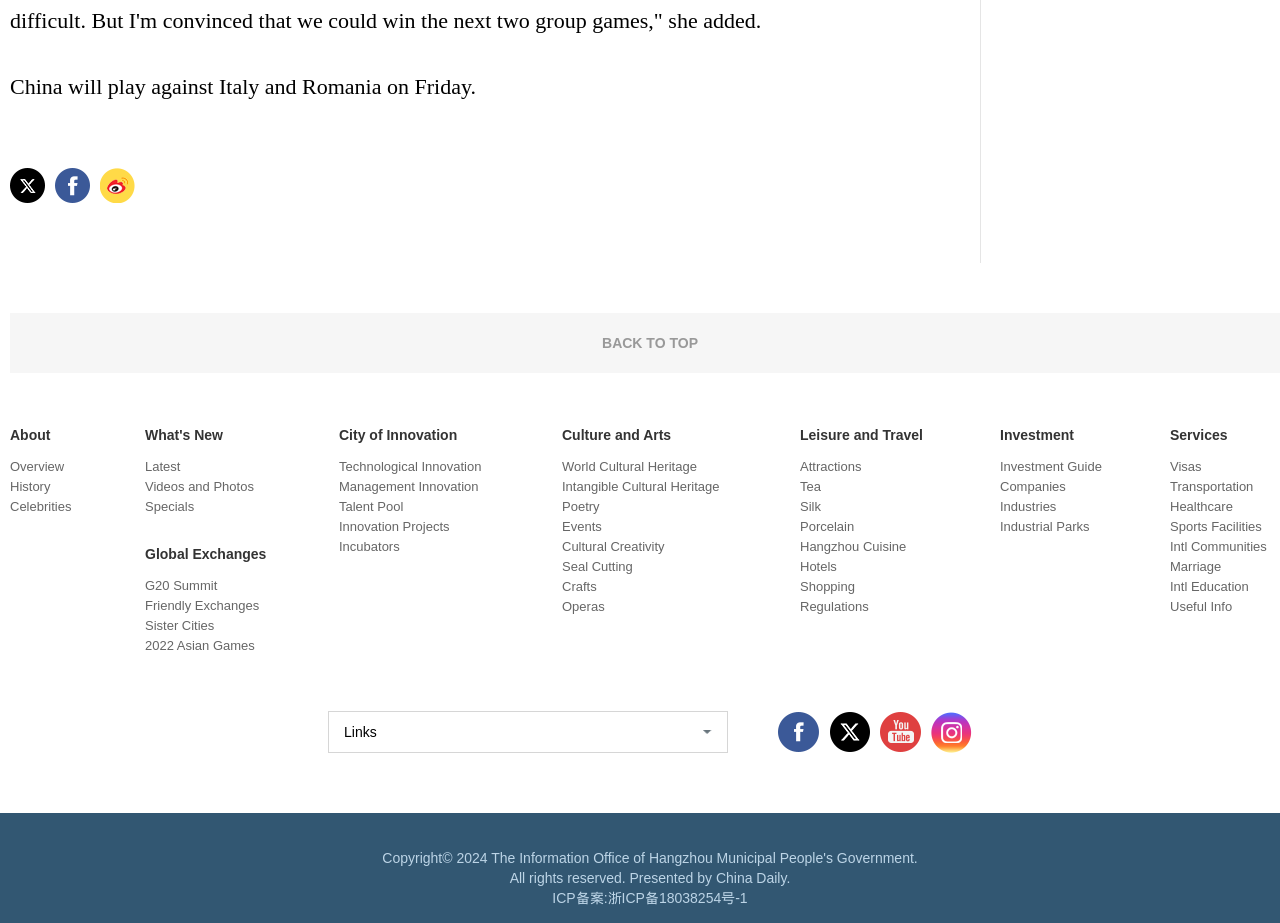How many links are in the third description list?
Answer the question with a thorough and detailed explanation.

I counted the links in the third description list, which starts at [0.265, 0.464, 0.439, 0.636], and found 6 links: 'City of Innovation', 'Technological Innovation', 'Management Innovation', 'Talent Pool', 'Innovation Projects', and 'Incubators'.